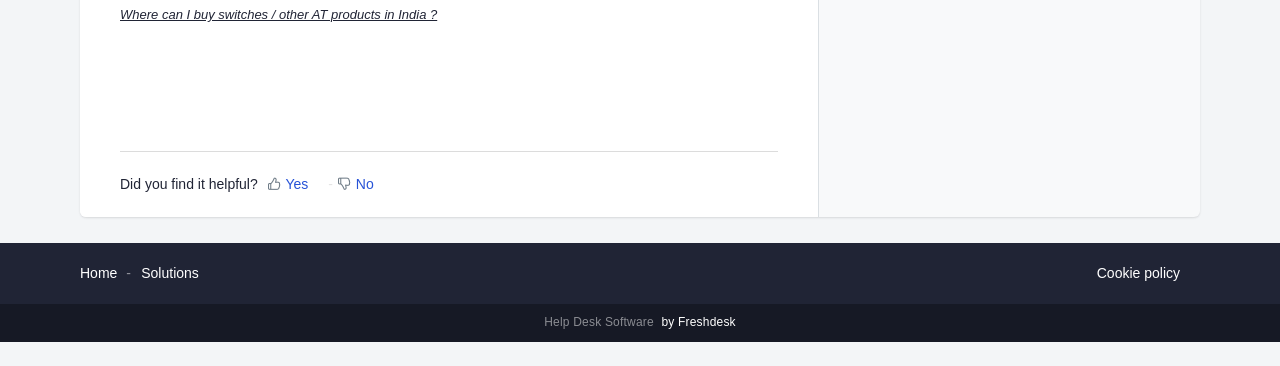Using the given element description, provide the bounding box coordinates (top-left x, top-left y, bottom-right x, bottom-right y) for the corresponding UI element in the screenshot: Cookie policy

[0.857, 0.724, 0.922, 0.783]